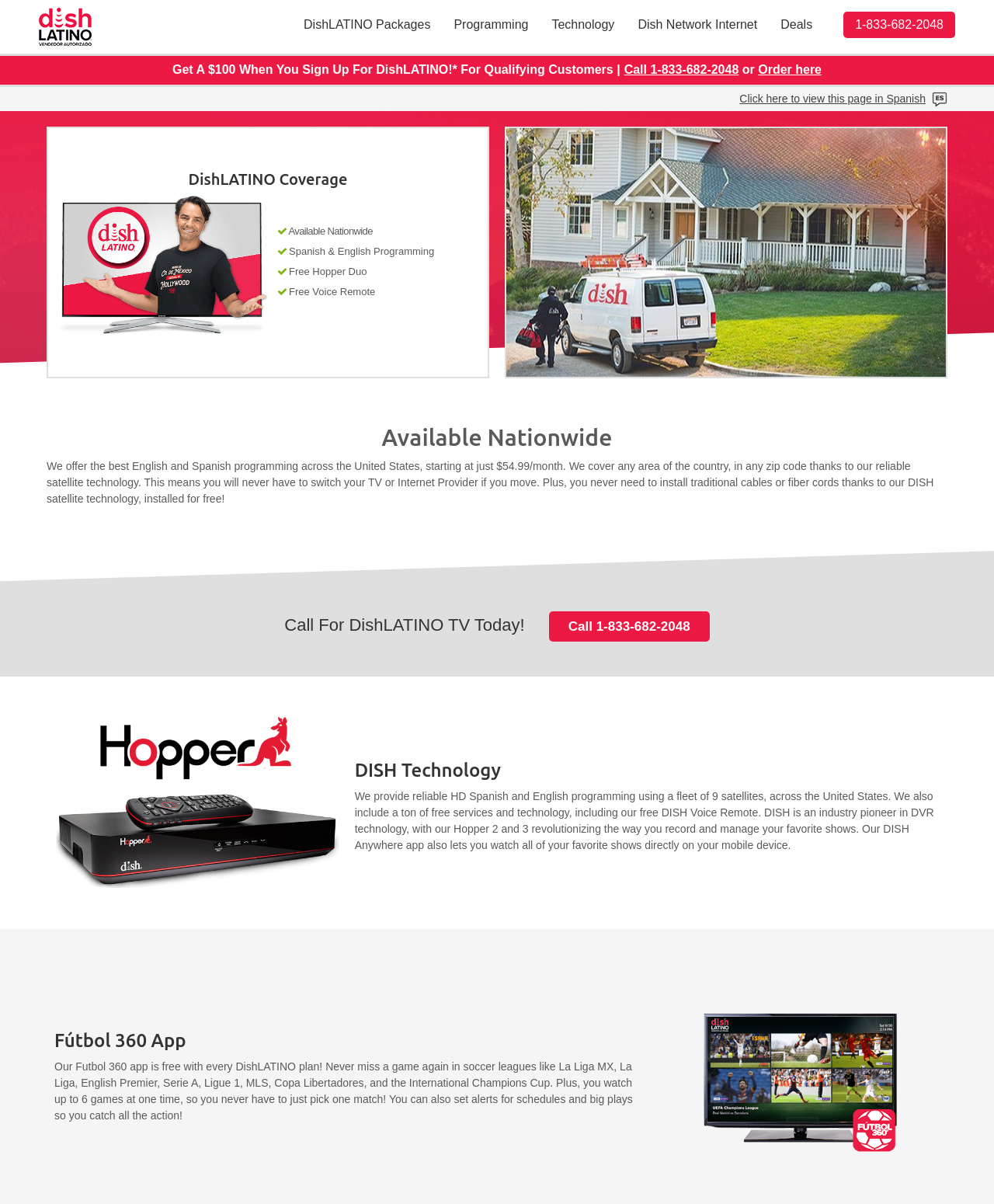Identify the coordinates of the bounding box for the element that must be clicked to accomplish the instruction: "Contact the EU via phone".

None